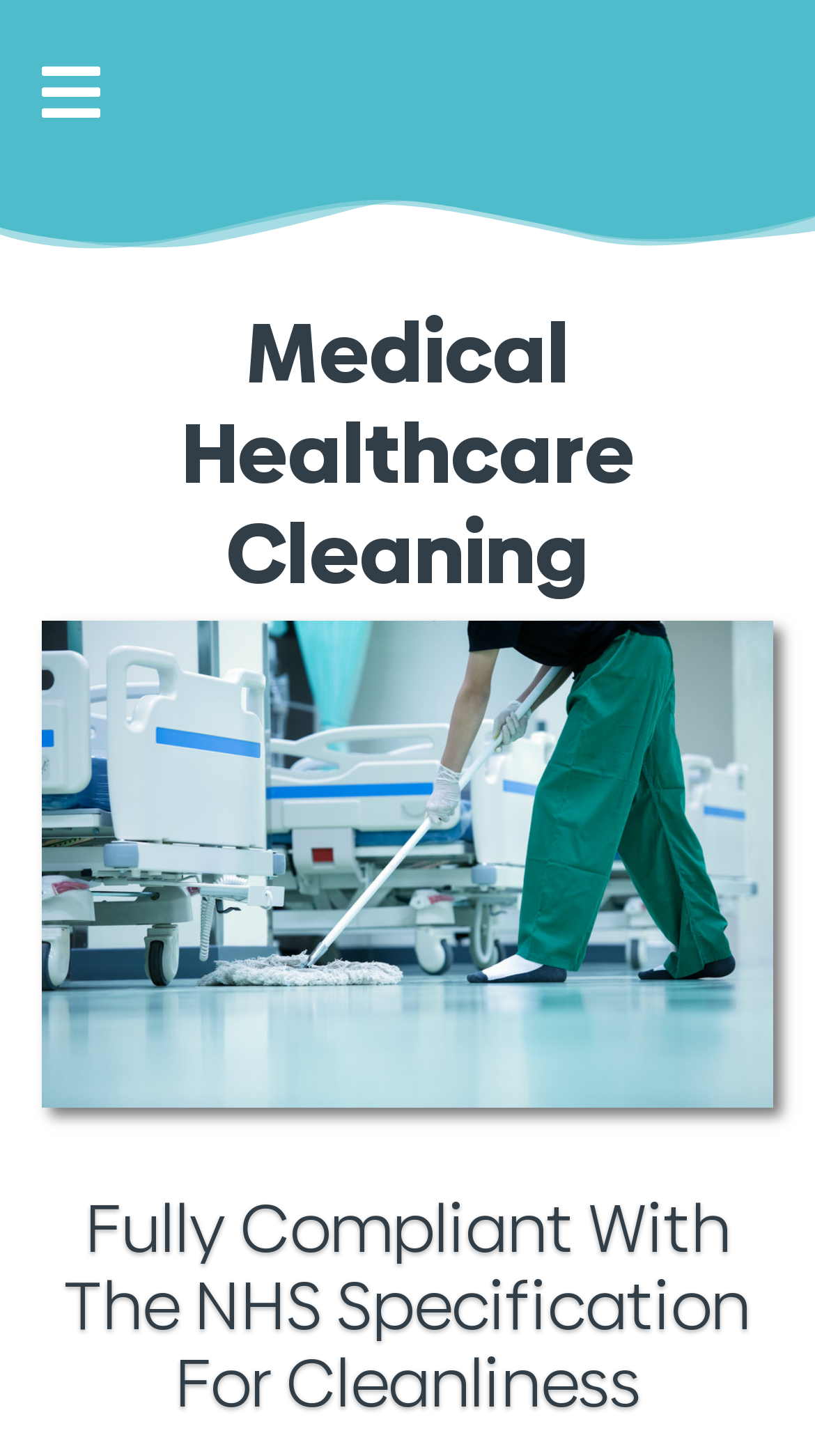With reference to the image, please provide a detailed answer to the following question: Is the navigation menu expanded?

The button 'Toggle navigation' has an attribute 'expanded' set to 'False', indicating that the navigation menu is not expanded.